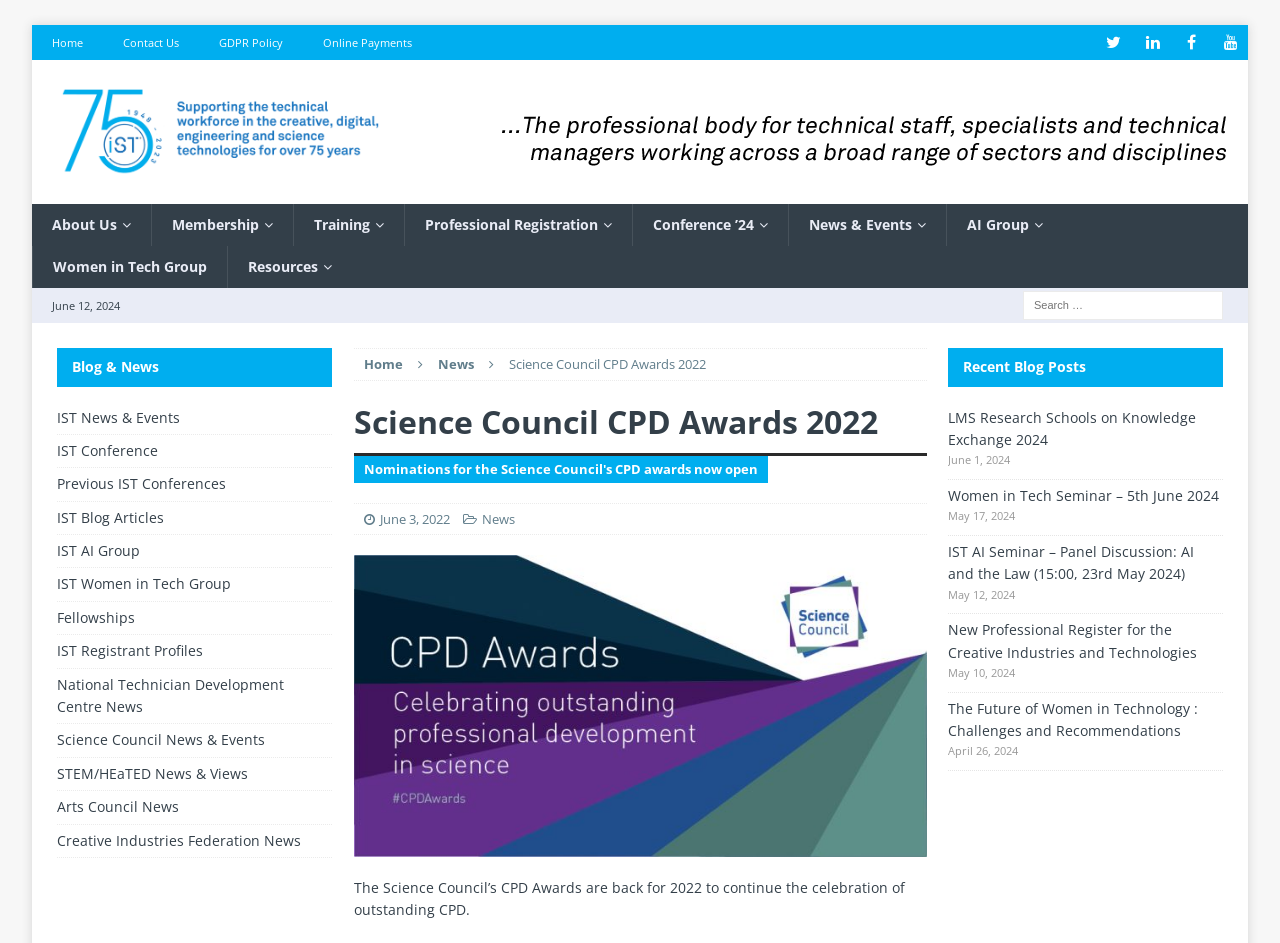Find the main header of the webpage and produce its text content.

Science Council CPD Awards 2022